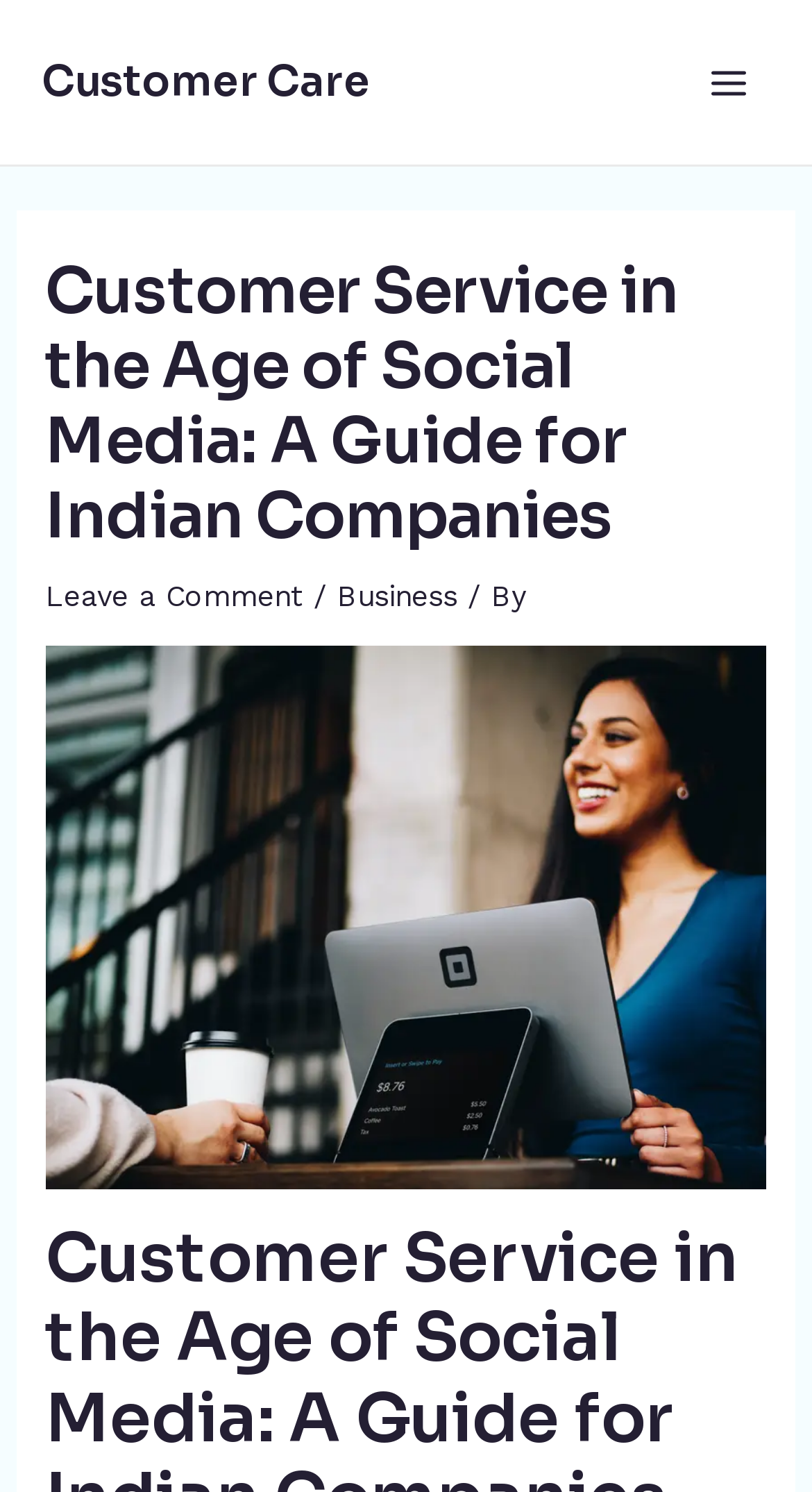Answer the question using only one word or a concise phrase: What is the topic of the webpage?

Customer Service